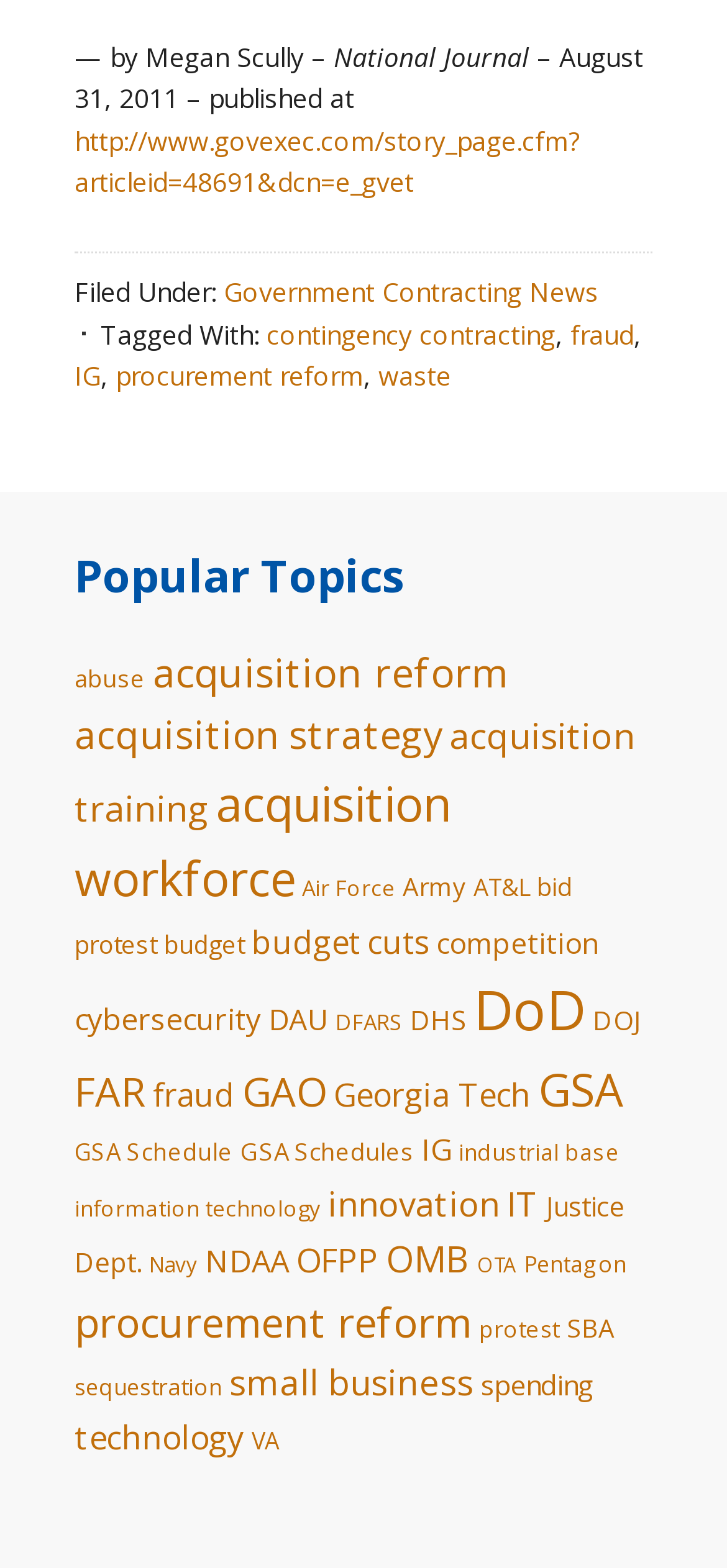Predict the bounding box of the UI element that fits this description: "small business".

[0.315, 0.866, 0.651, 0.895]